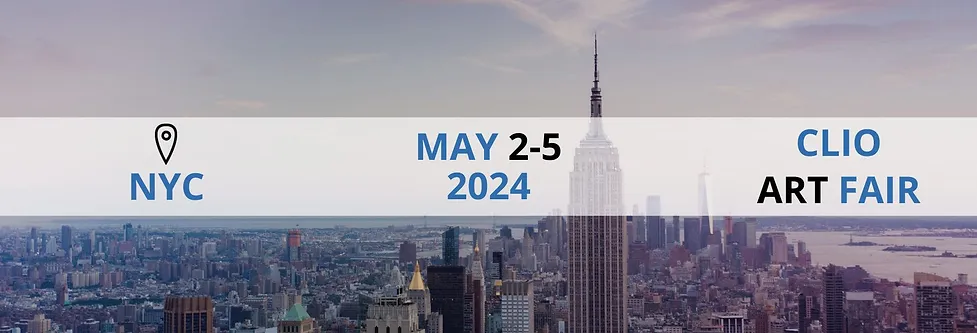Analyze the image and provide a detailed caption.

This image features a stunning aerial view of New York City, showcasing the iconic skyline dominated by the Empire State Building. Overlaying the cityscape is a prominent white banner that highlights key event details. Centered on the banner is a location pin icon followed by the text "NYC", indicating the event's location. To the right, the dates "MAY 2-5, 2024" communicate the schedule for the event. Finally, the words "CLIO ART FAIR" are prominently displayed, emphasizing the focus on this exciting art fair. The combination of the vibrant city backdrop and the event details sets an engaging tone, inviting art lovers and visitors to participate in this cultural highlight.